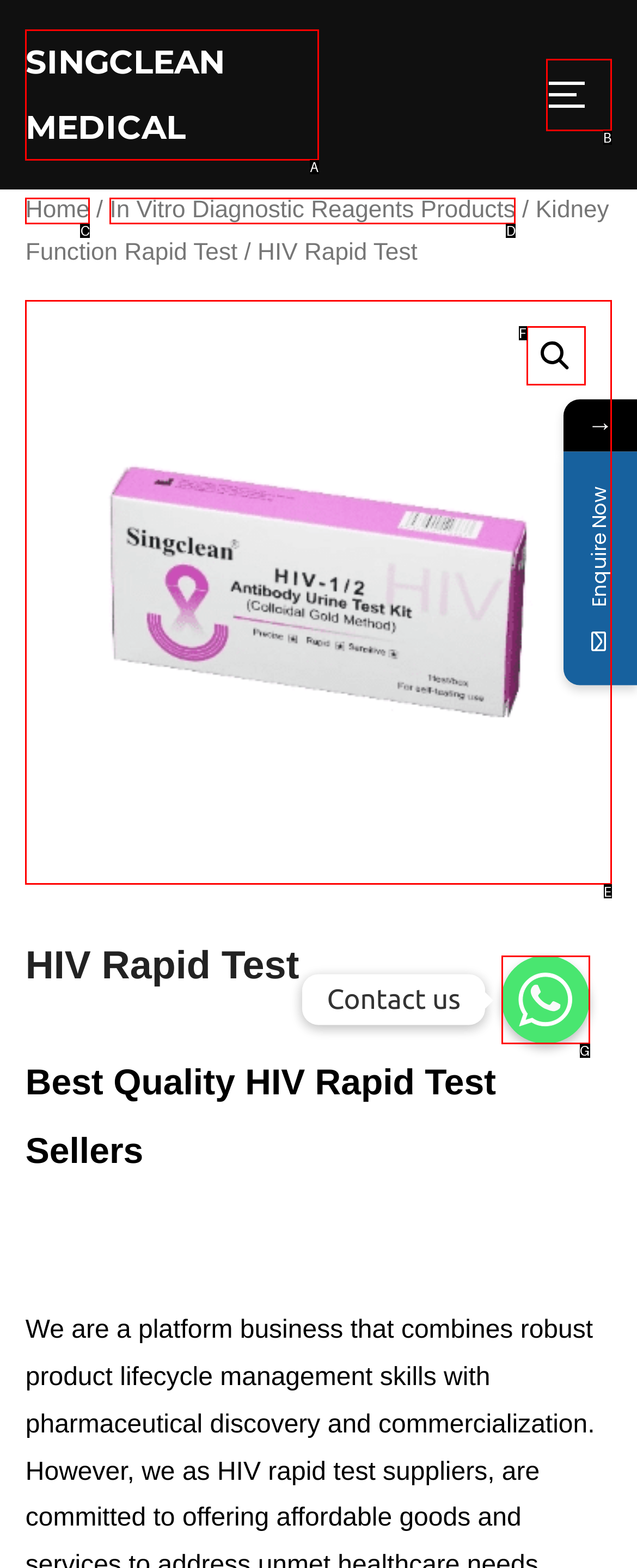From the options provided, determine which HTML element best fits the description: In Vitro Diagnostic Reagents Products. Answer with the correct letter.

D